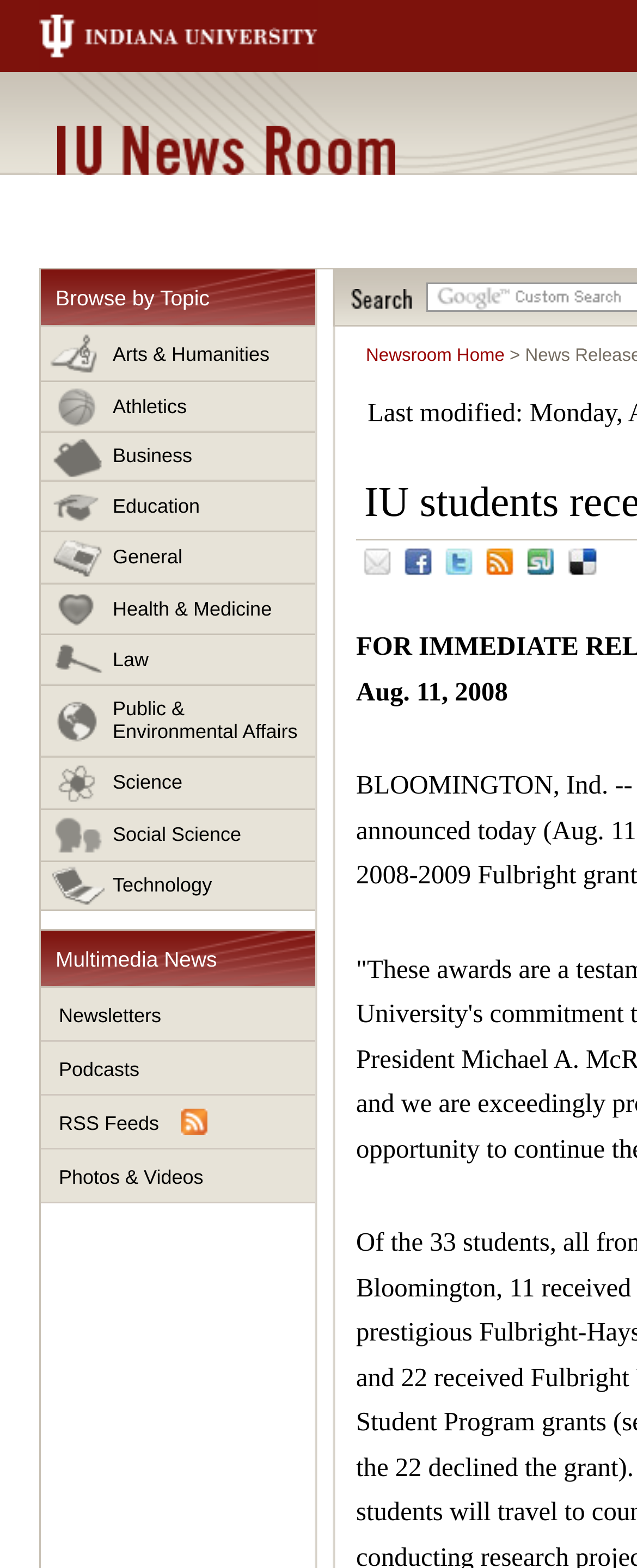Please determine the bounding box coordinates of the element to click in order to execute the following instruction: "search for news". The coordinates should be four float numbers between 0 and 1, specified as [left, top, right, bottom].

[0.551, 0.184, 0.646, 0.197]